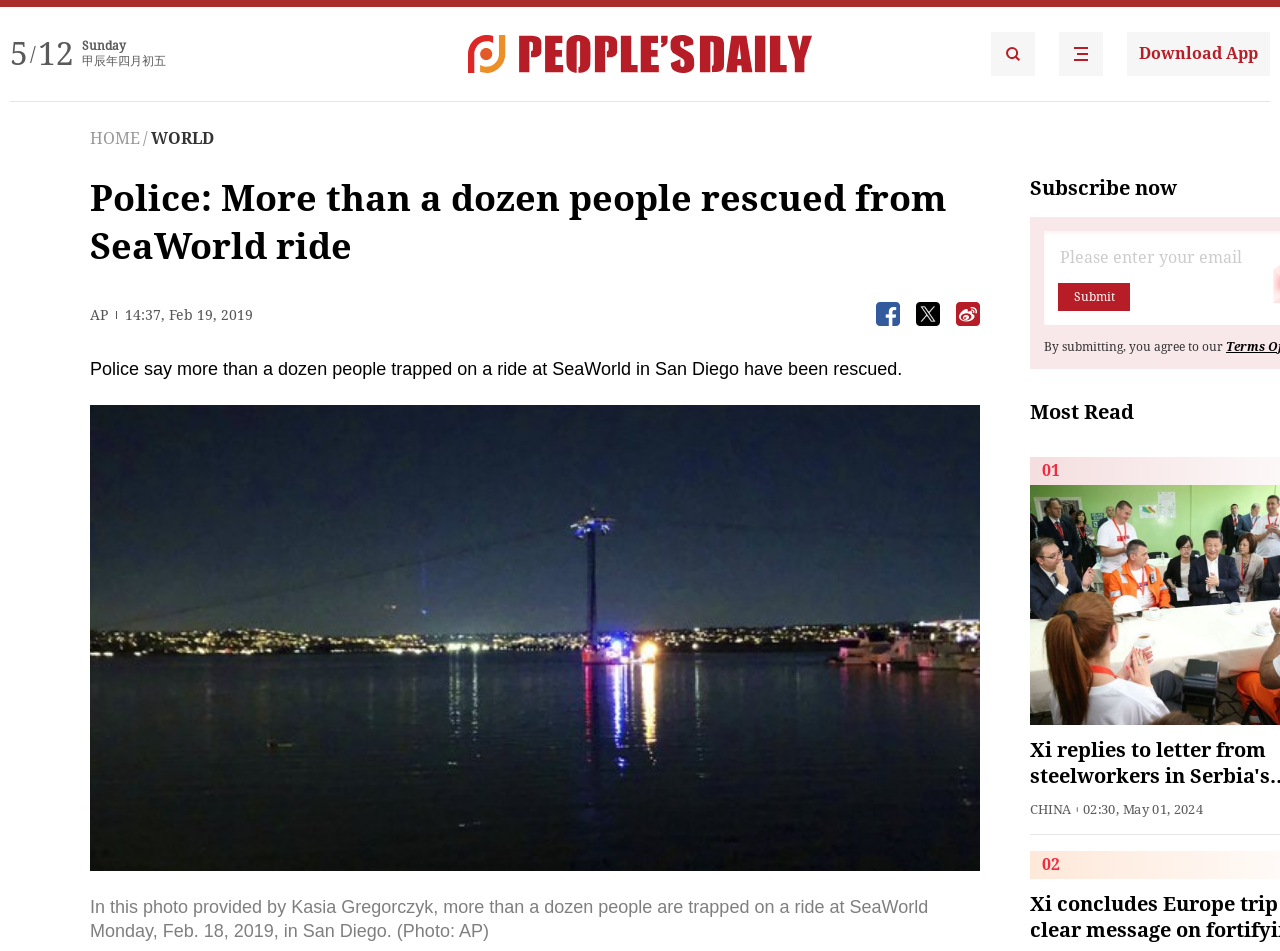How many people are trapped on the ride?
Use the screenshot to answer the question with a single word or phrase.

More than a dozen